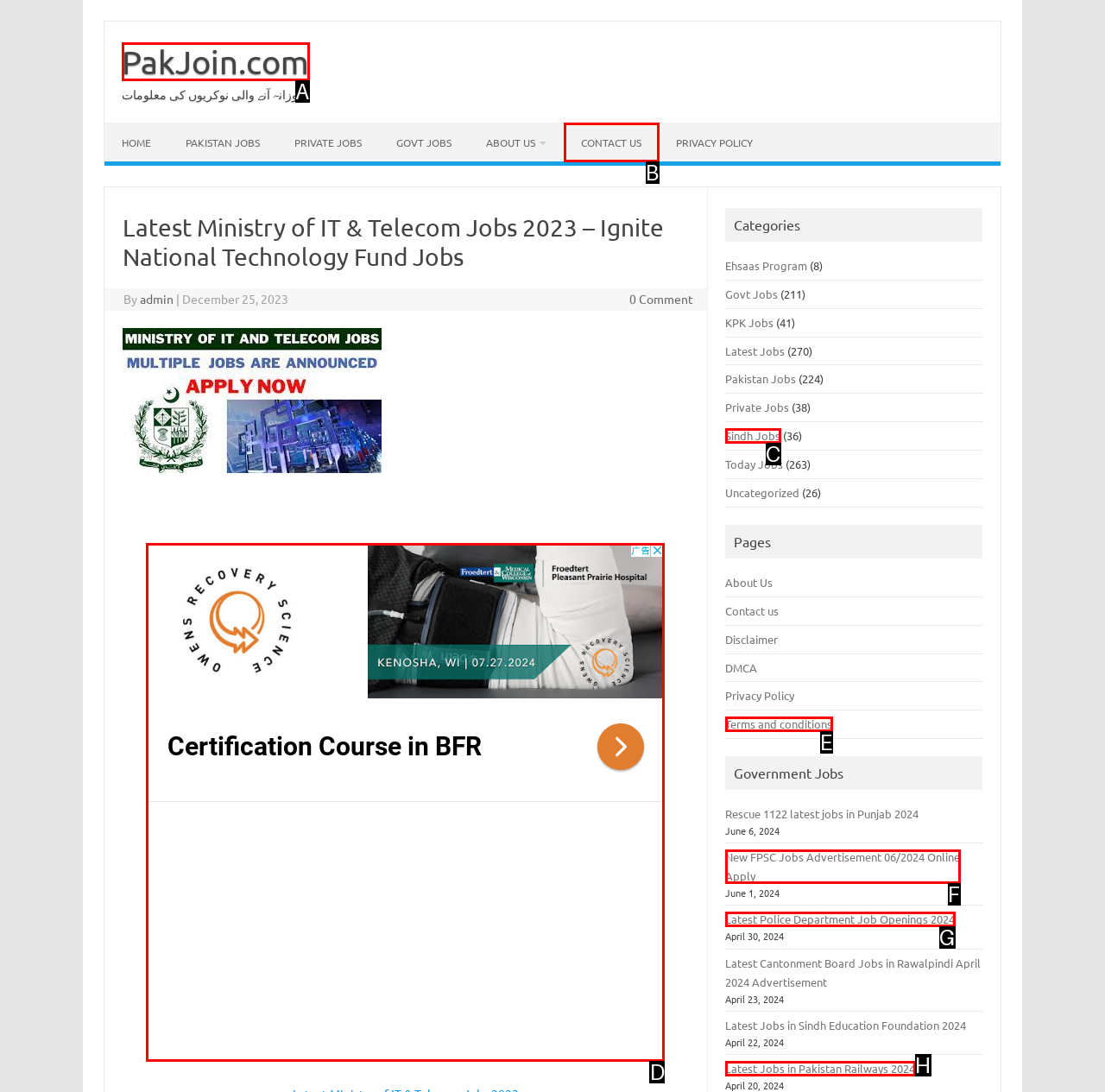Match the description: Terms and conditions to the correct HTML element. Provide the letter of your choice from the given options.

E